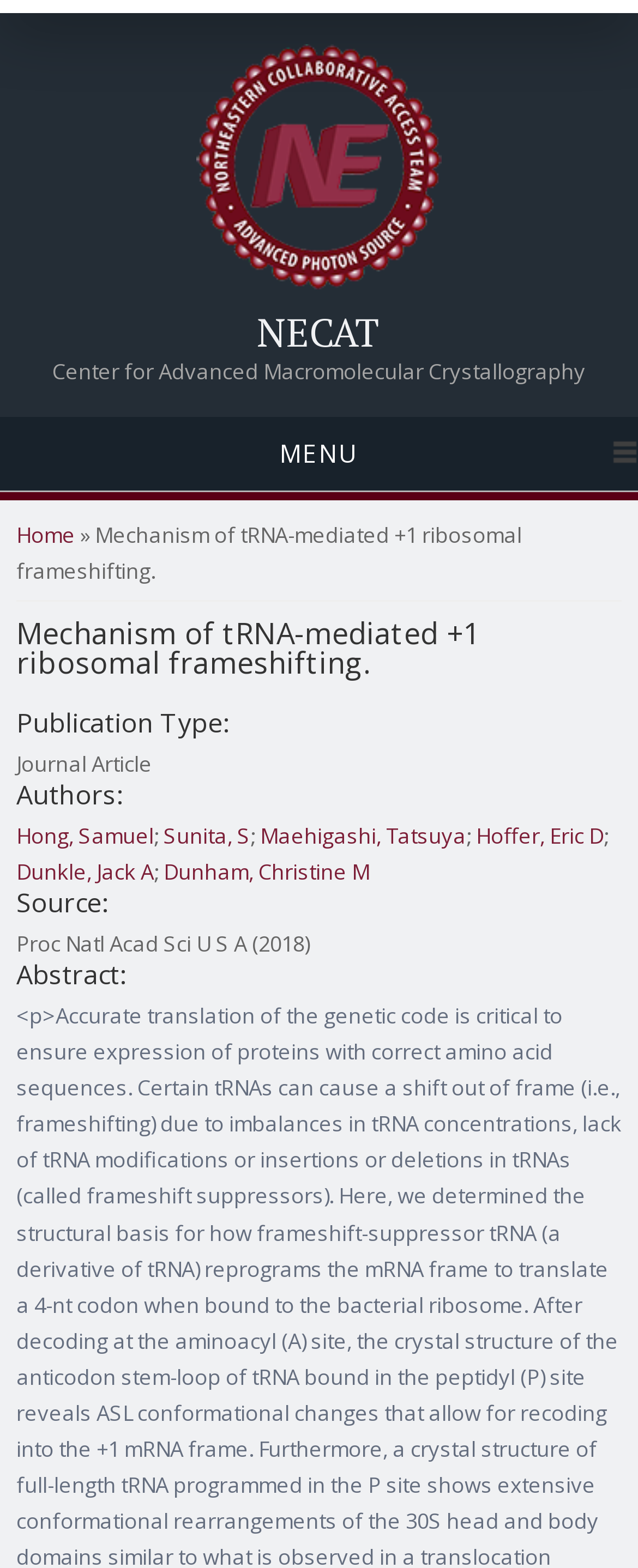Describe all the key features and sections of the webpage thoroughly.

The webpage is about the "Mechanism of tRNA-mediated +1 ribosomal frameshifting" and is part of the NECAT Center for Advanced Macromolecular Crystallography. At the top, there is a navigation menu with links to "Home" and "MENU" on the left side, and an image on the right side. Below the navigation menu, there is a heading that displays the center's name, "NECAT Center for Advanced Macromolecular Crystallography", with a link to "NECAT" below it.

On the left side of the page, there is a breadcrumb navigation section that shows the current location, "You are here", with links to "Home" and the current page title, "Mechanism of tRNA-mediated +1 ribosomal frameshifting". Below this section, there are several headings that provide information about the publication, including the title, publication type, authors, and source.

The publication type is a "Journal Article", and the authors are listed with links to their names, including Hong, Samuel, Sunita, S, Maehigashi, Tatsuya, Hoffer, Eric D, Dunkle, Jack A, and Dunham, Christine M. The source of the publication is "Proc Natl Acad Sci U S A (2018)". Finally, there is an abstract section that provides a summary of the publication.